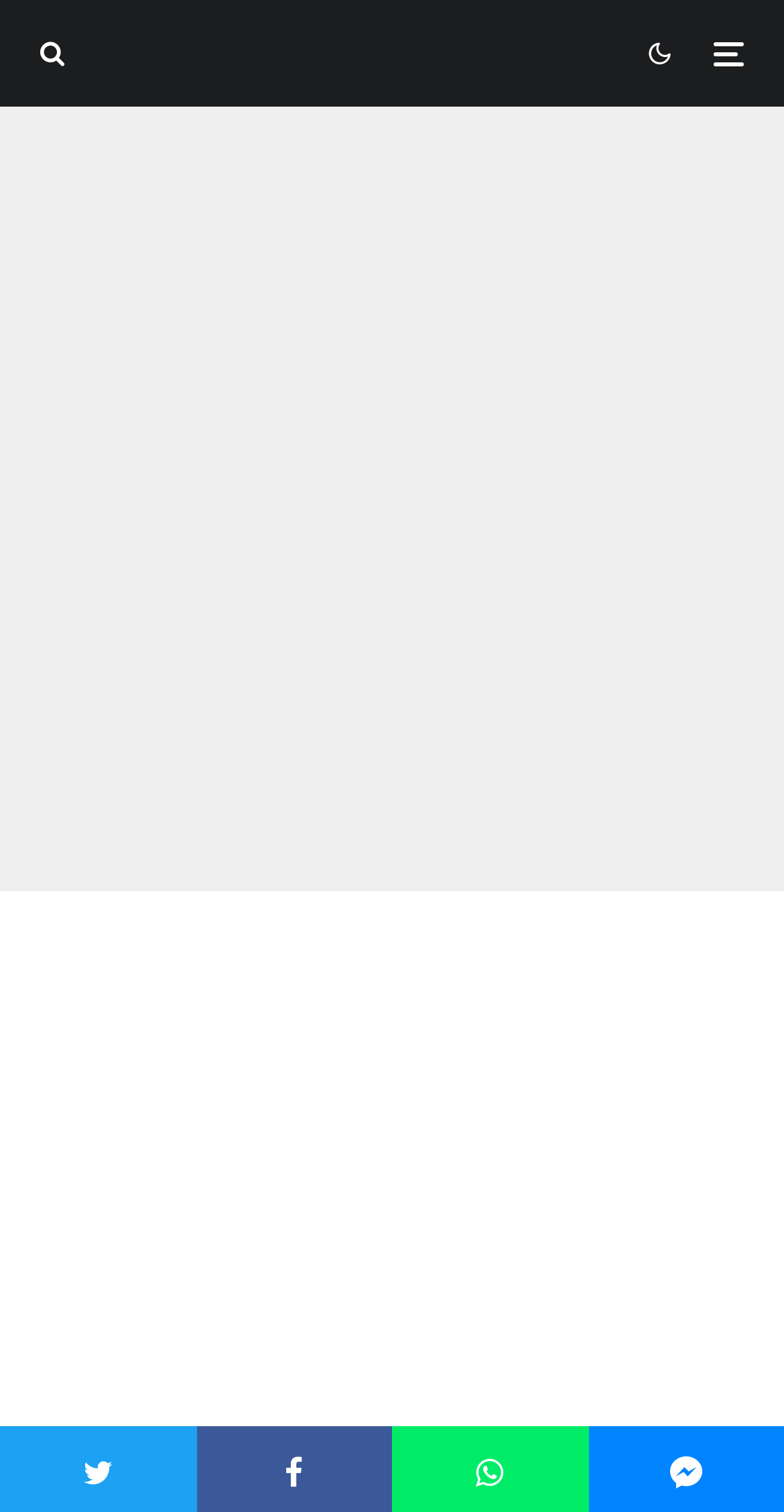Please specify the bounding box coordinates in the format (top-left x, top-left y, bottom-right x, bottom-right y), with all values as floating point numbers between 0 and 1. Identify the bounding box of the UI element described by: Travel

[0.446, 0.305, 0.533, 0.331]